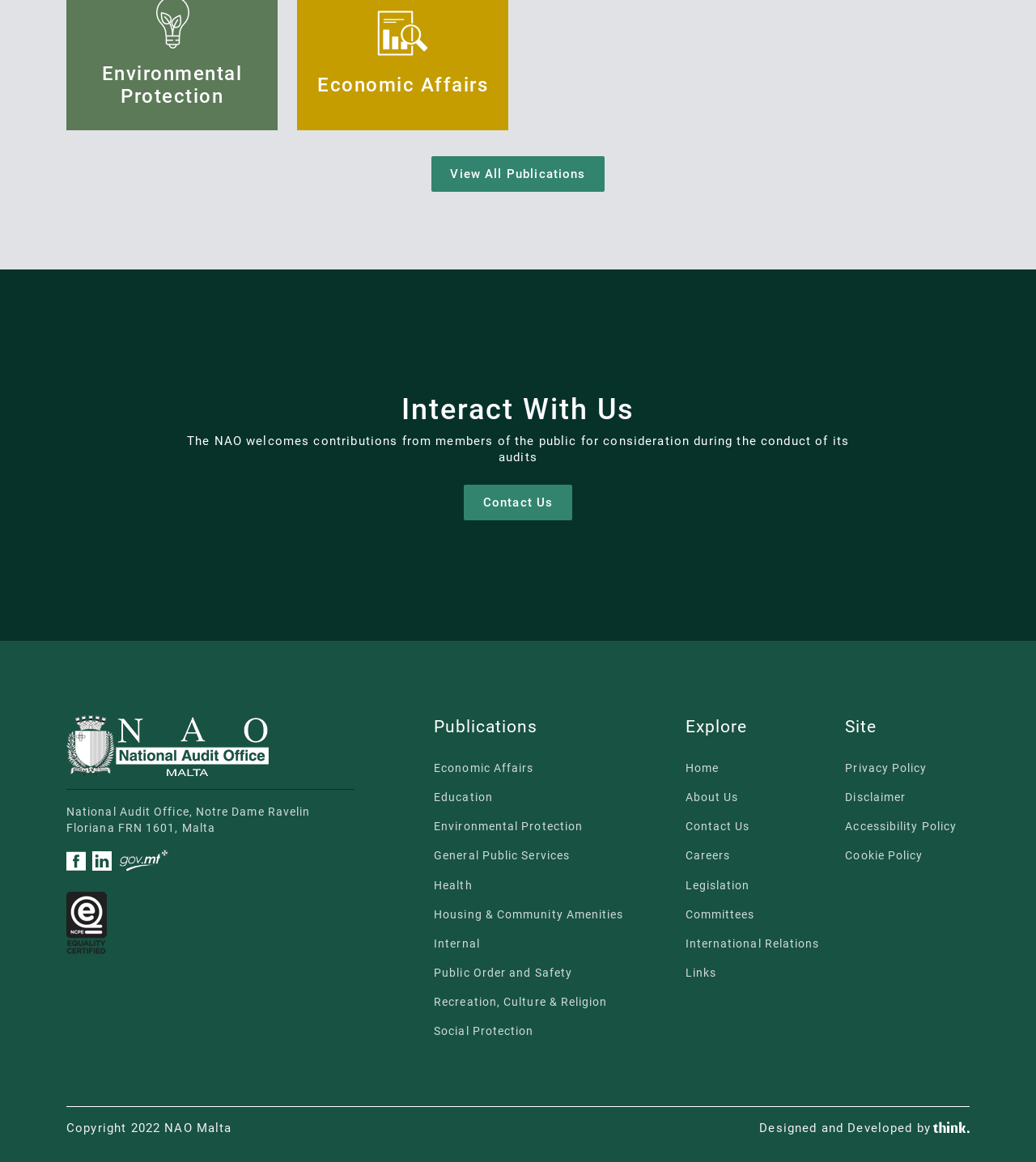Give the bounding box coordinates for the element described as: "Accessibility Policy".

[0.816, 0.704, 0.923, 0.718]